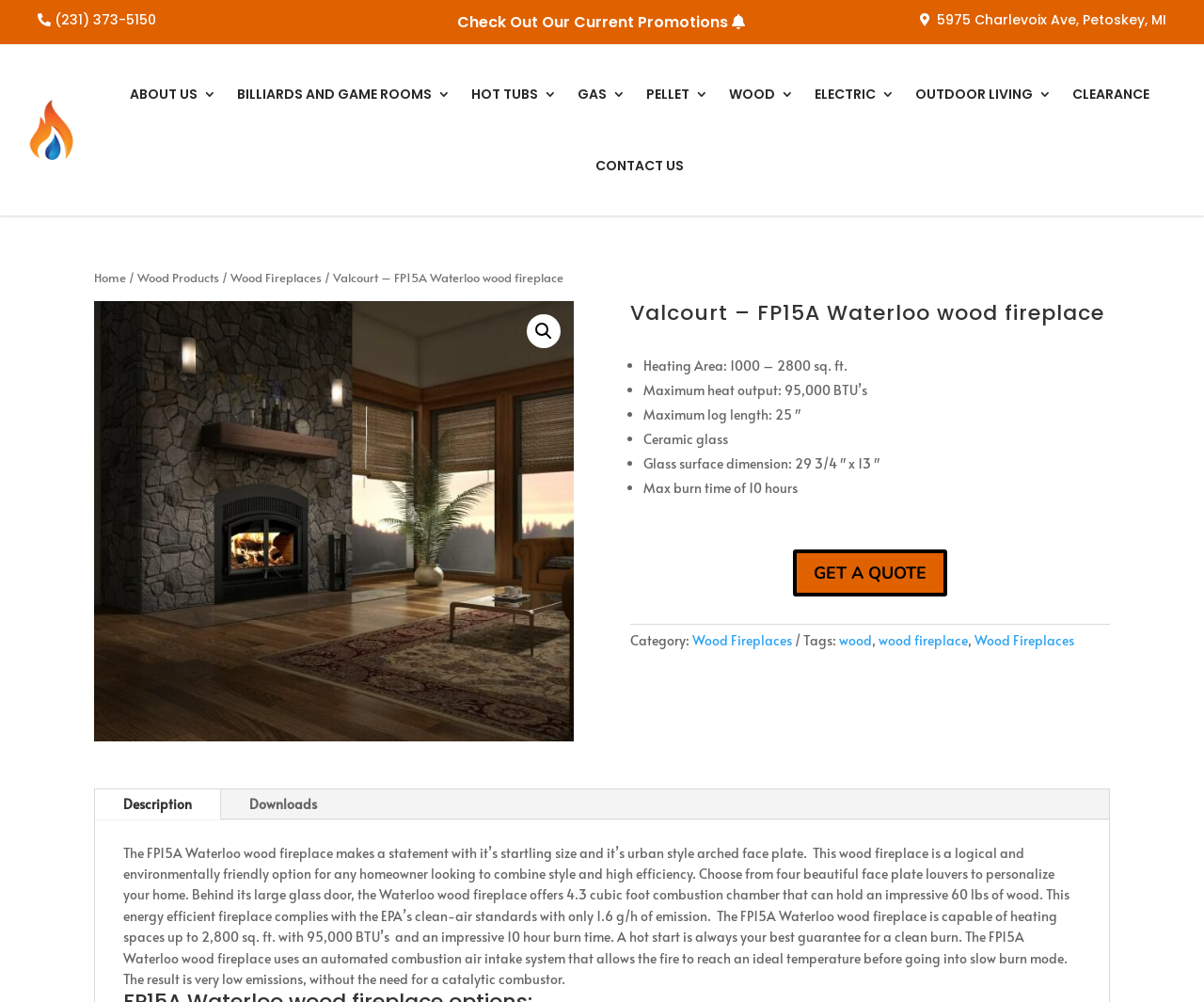What is the maximum heat output of the FP15A Waterloo wood fireplace? From the image, respond with a single word or brief phrase.

95,000 BTU’s